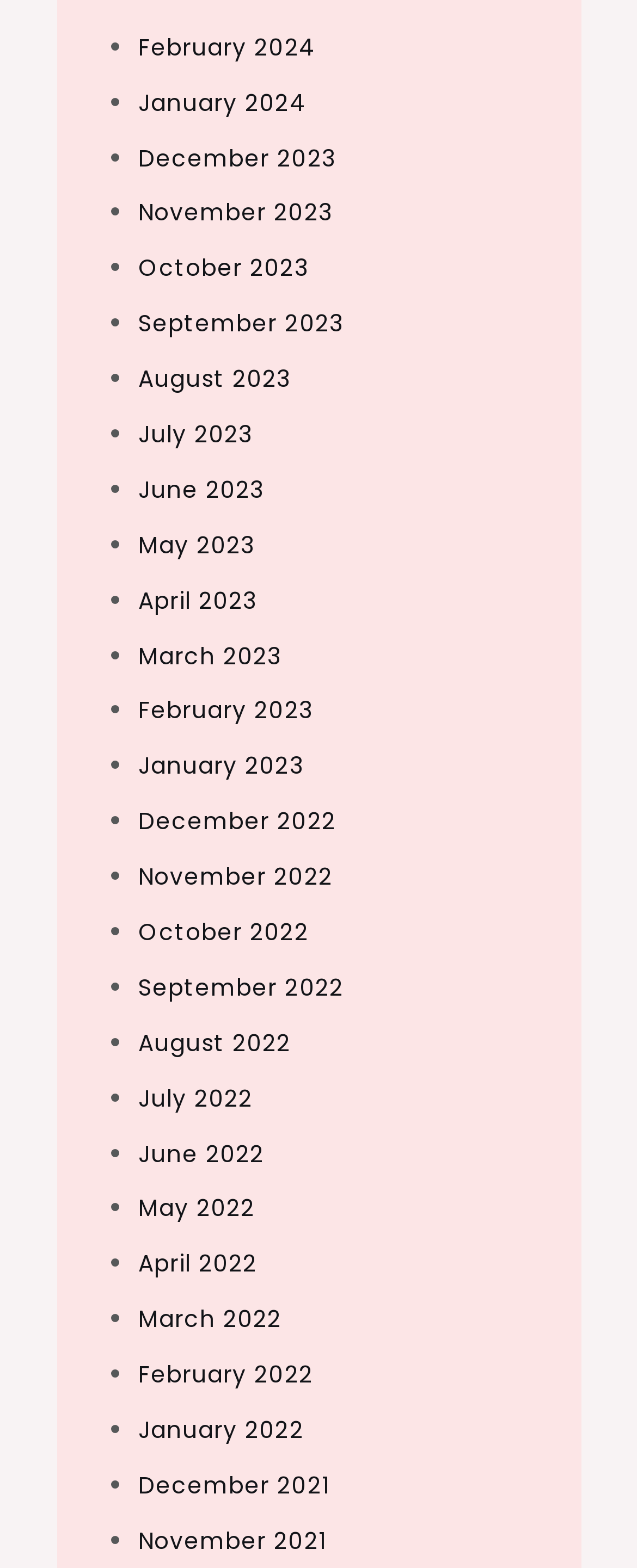Using the information from the screenshot, answer the following question thoroughly:
Are the months listed in chronological order?

I examined the list of links and found that the months are listed in chronological order, with the latest month (February 2024) at the top and the earliest month (November 2021) at the bottom.